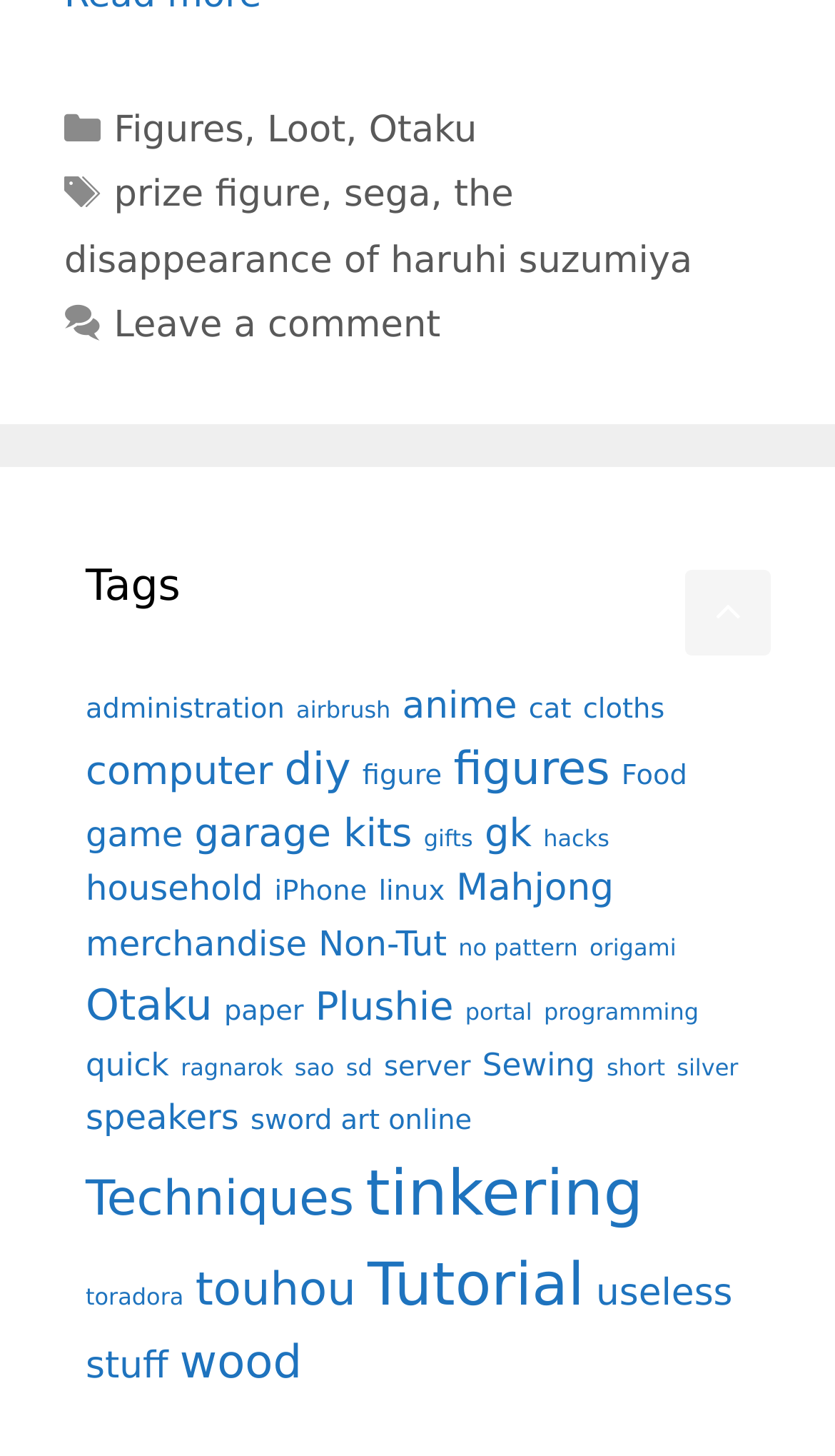Specify the bounding box coordinates of the element's area that should be clicked to execute the given instruction: "Click on the 'Figures' category". The coordinates should be four float numbers between 0 and 1, i.e., [left, top, right, bottom].

[0.136, 0.074, 0.292, 0.104]